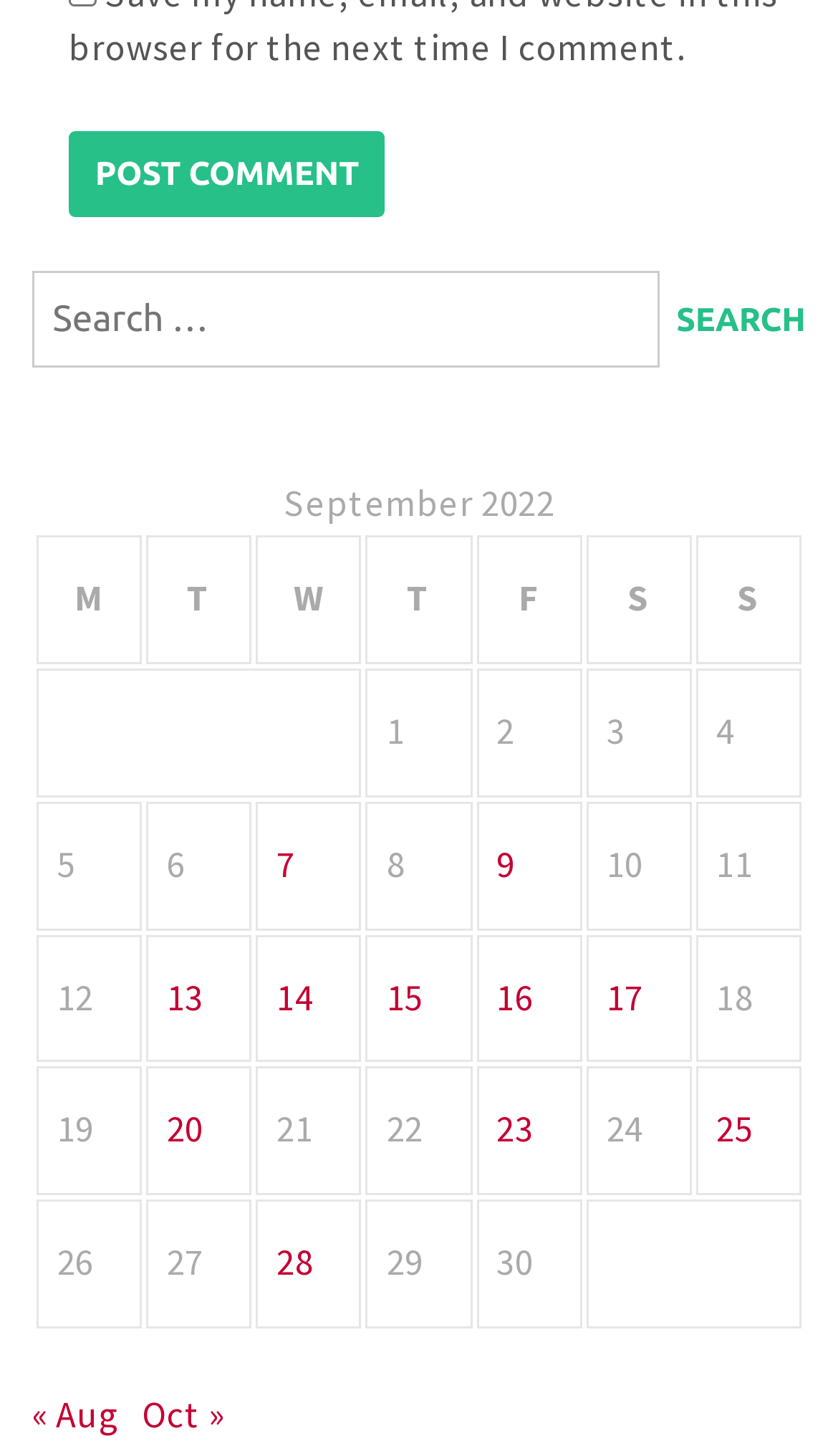What is the function of the search box?
Answer the question with a detailed explanation, including all necessary information.

The search box is located at the top of the webpage, and it has a placeholder text 'Search for:'. This suggests that users can input keywords to search for specific posts. The presence of a 'Search' button next to the search box further supports this functionality.